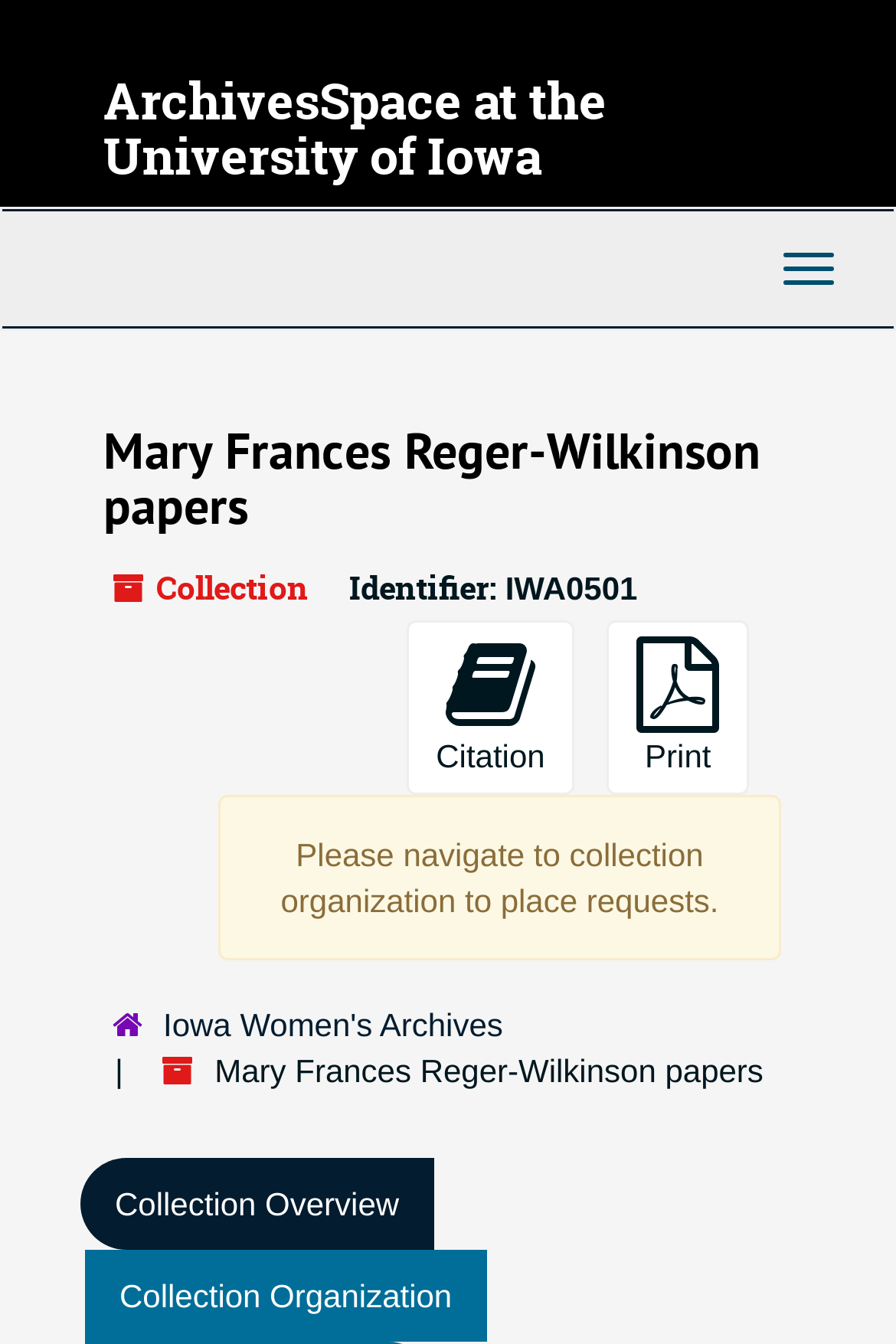What is the purpose of the 'Toggle navigation' button?
Answer the question in as much detail as possible.

I inferred the purpose of the 'Toggle navigation' button by its name and its location in the top-level navigation section, which suggests that it is used to toggle the navigation menu.